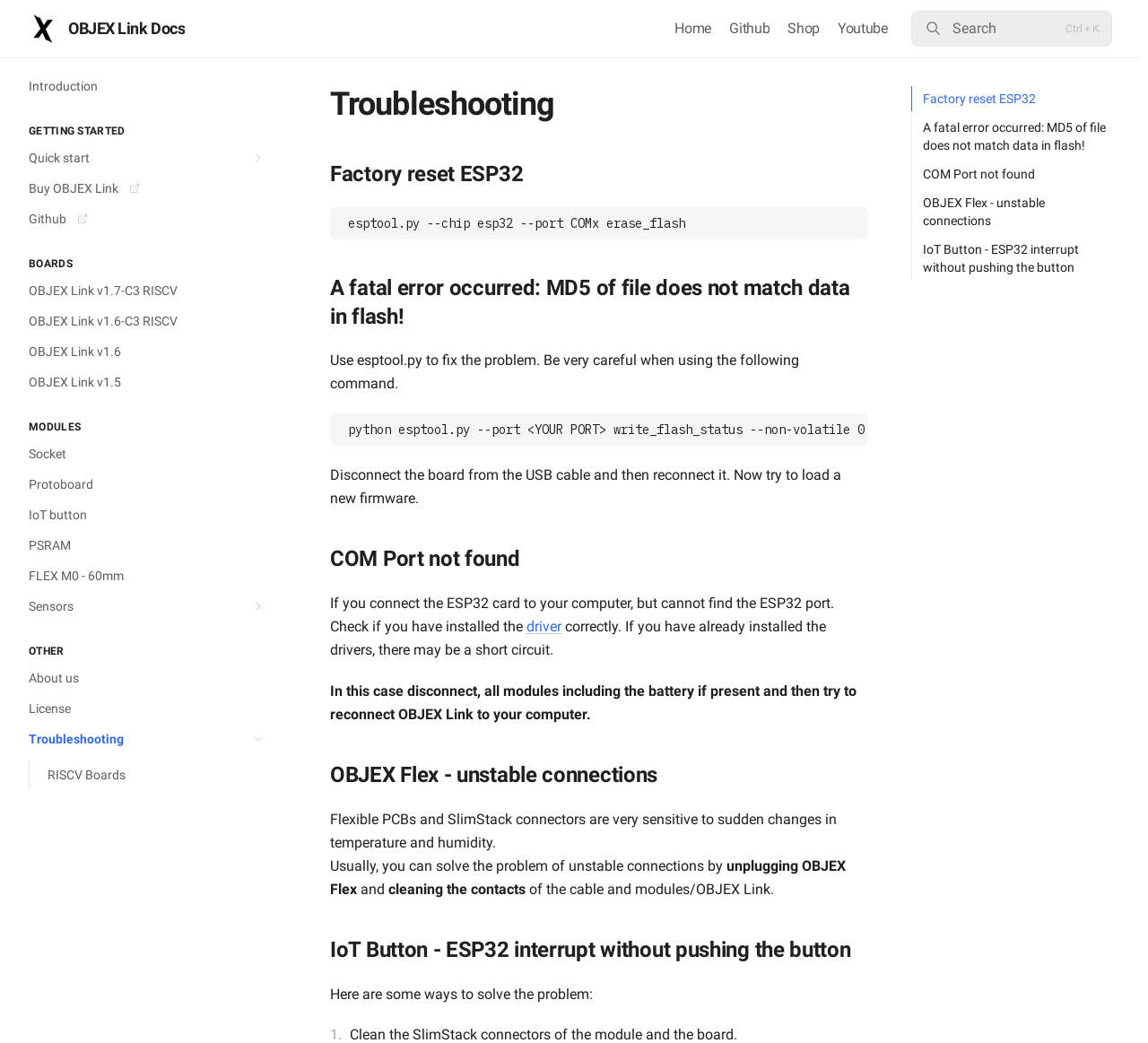What is the purpose of the 'Search' button?
Answer the question with just one word or phrase using the image.

To search the documentation